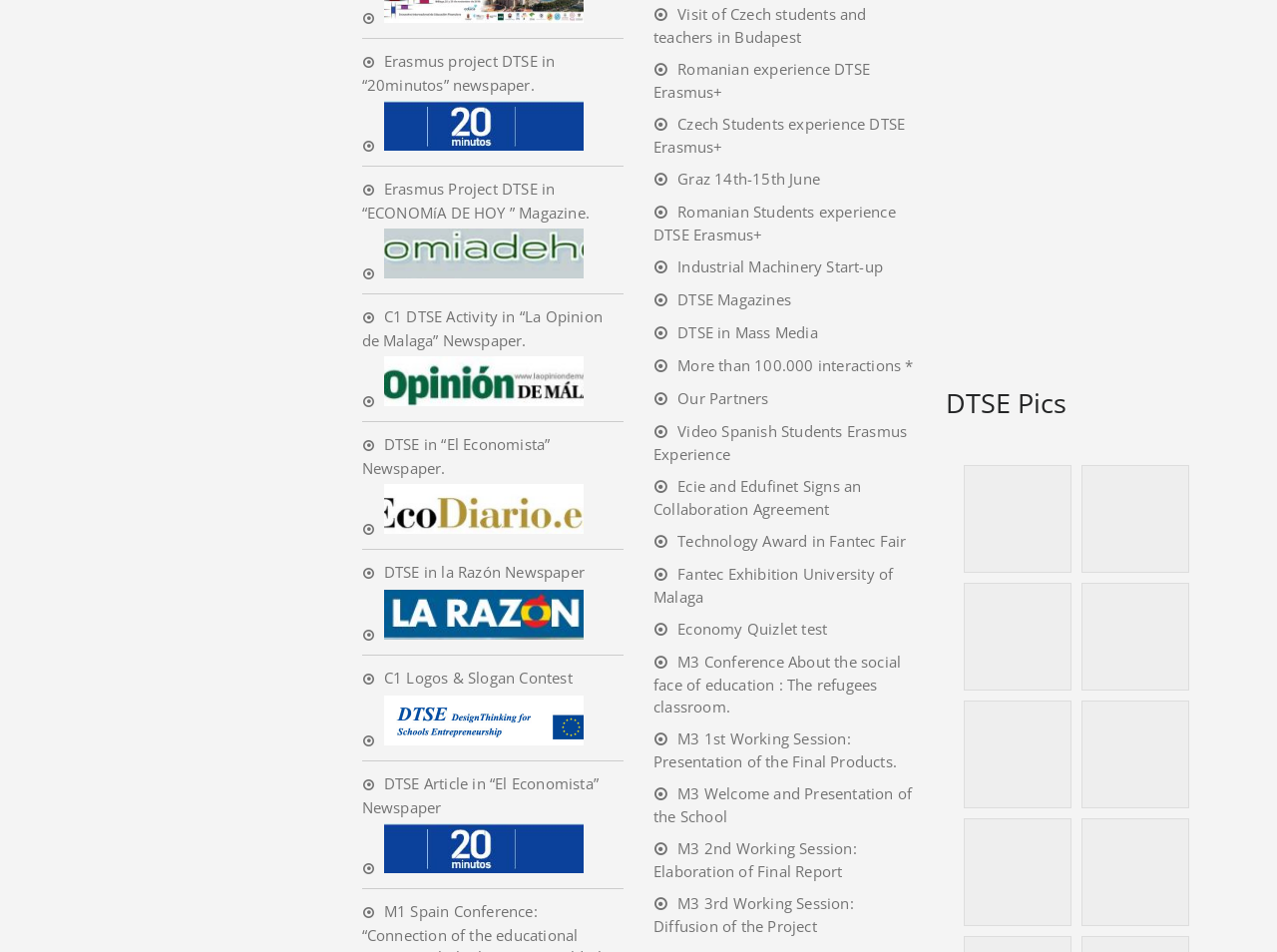Locate the bounding box coordinates of the area you need to click to fulfill this instruction: 'Explore the Industrial Machinery Start-up'. The coordinates must be in the form of four float numbers ranging from 0 to 1: [left, top, right, bottom].

[0.512, 0.269, 0.691, 0.29]